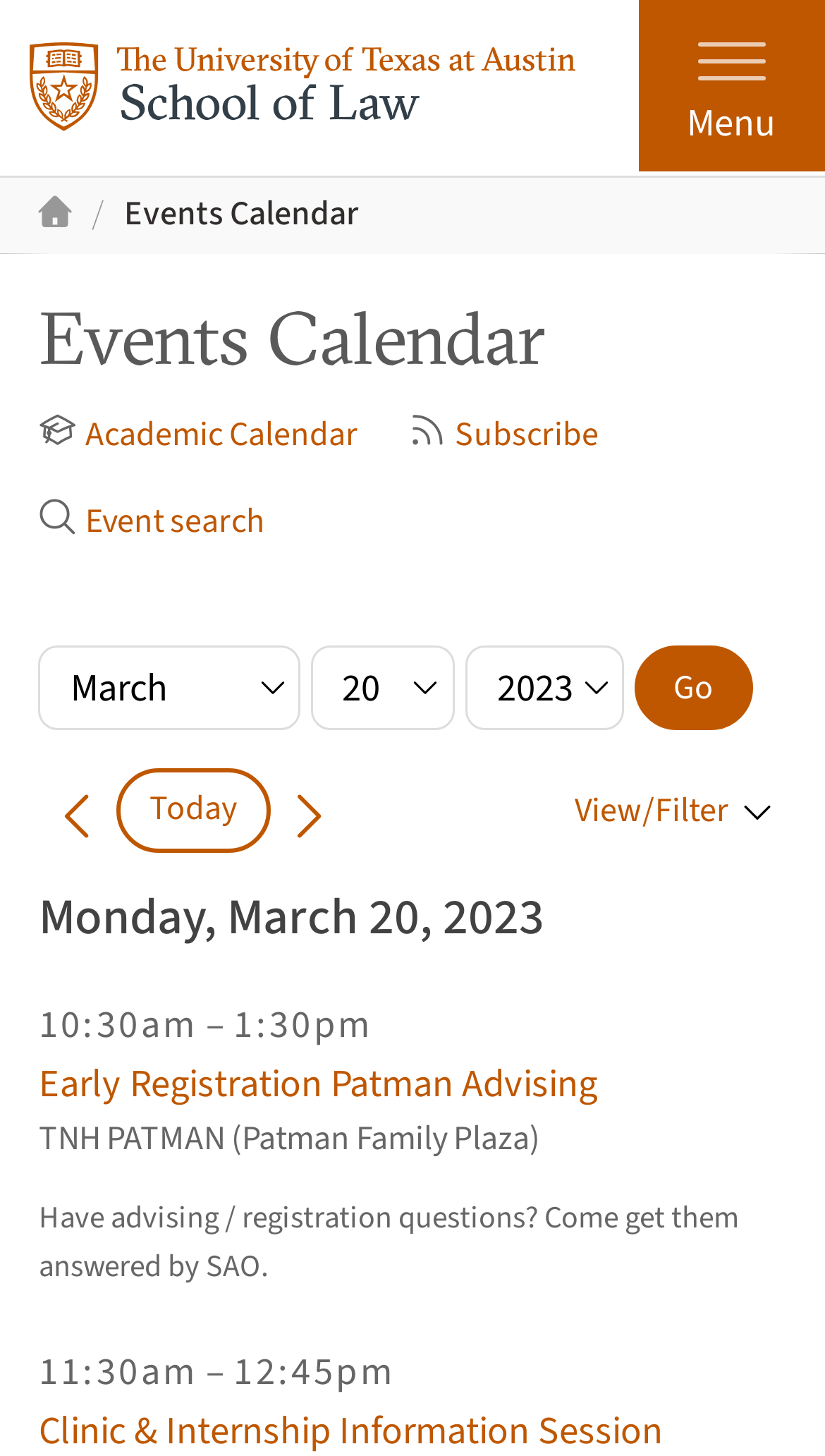How many events are listed on this page?
Carefully analyze the image and provide a thorough answer to the question.

The answer can be found by counting the number of event descriptions on the page. There are two events listed, one from 10:30am to 1:30pm and another from 11:30am to 12:45pm.